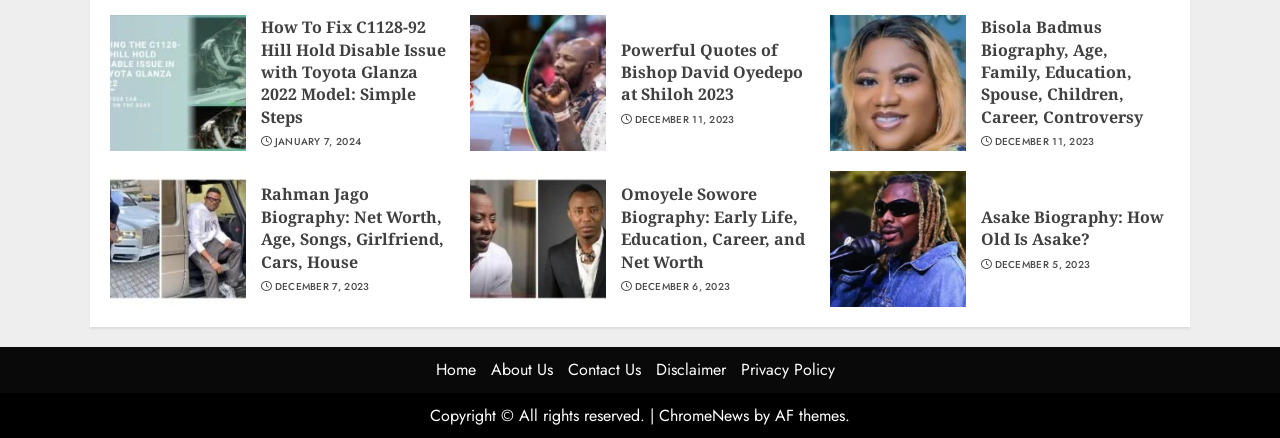Identify the bounding box coordinates of the area you need to click to perform the following instruction: "Visit the 'ChromeNews' website".

[0.515, 0.922, 0.585, 0.975]